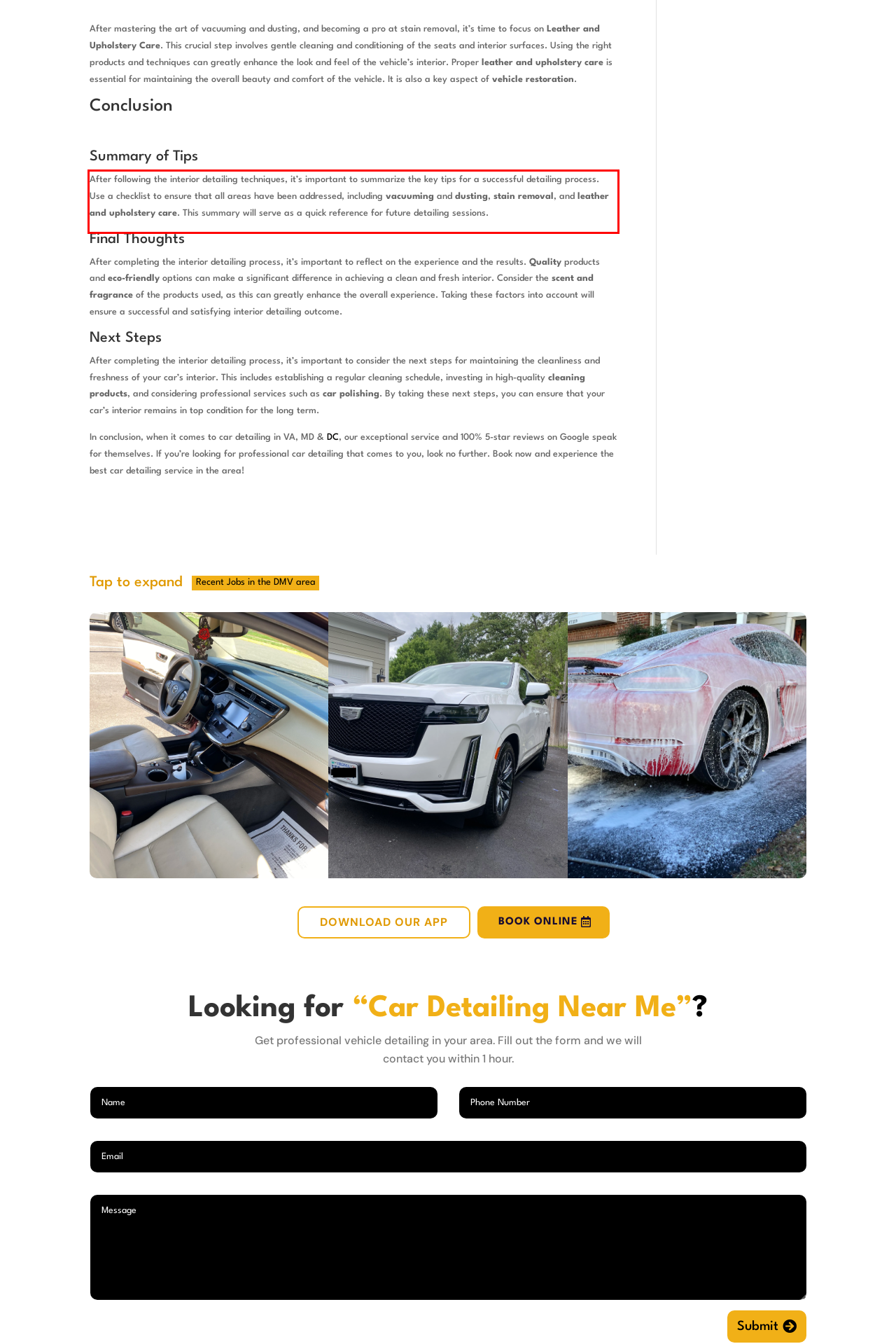In the screenshot of the webpage, find the red bounding box and perform OCR to obtain the text content restricted within this red bounding box.

After following the interior detailing techniques, it’s important to summarize the key tips for a successful detailing process. Use a checklist to ensure that all areas have been addressed, including vacuuming and dusting, stain removal, and leather and upholstery care. This summary will serve as a quick reference for future detailing sessions.